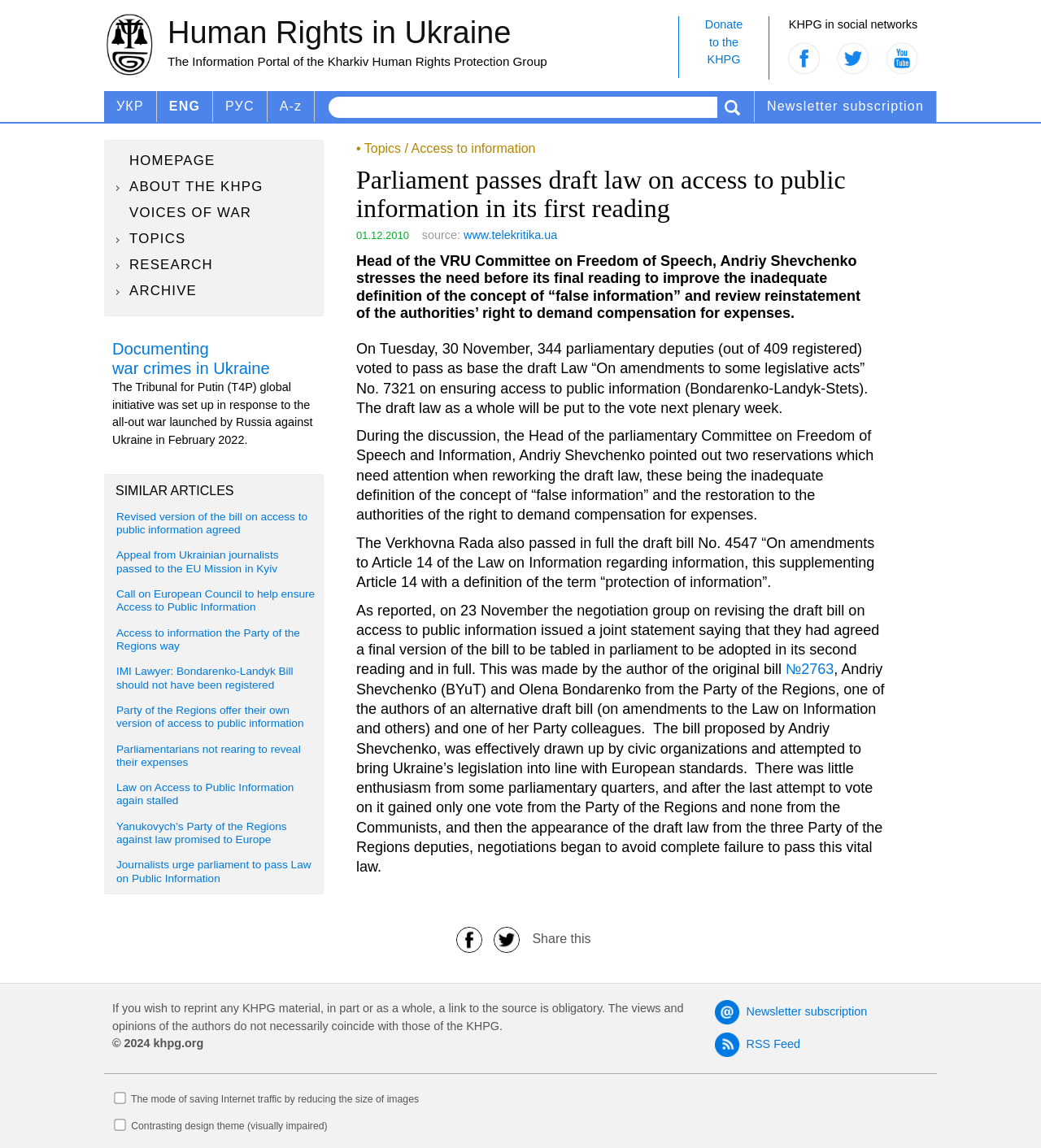Please determine the bounding box coordinates of the element's region to click in order to carry out the following instruction: "Read the article about Documenting war crimes in Ukraine". The coordinates should be four float numbers between 0 and 1, i.e., [left, top, right, bottom].

[0.108, 0.296, 0.259, 0.328]